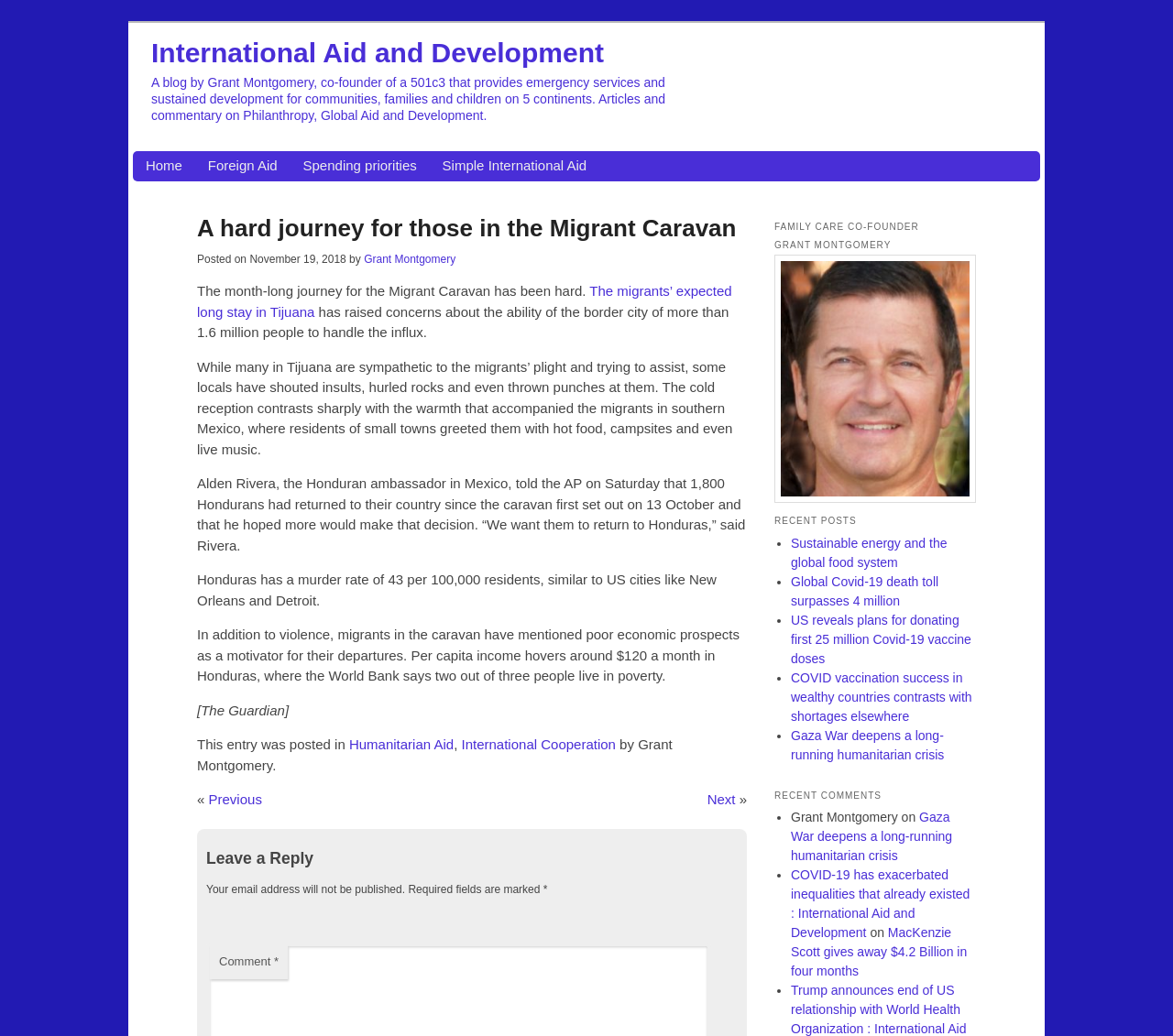Elaborate on the webpage's design and content in a detailed caption.

This webpage is a blog post titled "A hard journey for those in the Migrant Caravan" by Grant Montgomery, co-founder of a 501c3 organization that provides emergency services and sustained development for communities, families, and children on 5 continents. The blog post discusses the challenges faced by migrants in the caravan, including violence, poverty, and poor economic prospects in their home countries.

At the top of the page, there is a navigation menu with links to "Home", "Foreign Aid", "Spending priorities", and "Simple International Aid". Below the navigation menu, there is a heading that displays the title of the blog post, followed by a link to the post and a brief description of the content.

The main content of the blog post is divided into several paragraphs, each discussing a different aspect of the migrant caravan's journey. The text is accompanied by links to related articles and sources, including The Guardian. The paragraphs are separated by blank lines, making it easy to read and understand.

On the right-hand side of the page, there is a sidebar with several sections. The first section displays a heading "FAMILY CARE CO-FOUNDER GRANT MONTGOMERY" and a brief description of the author. Below this section, there is a heading "RECENT POSTS" with a list of links to recent blog posts, including "Sustainable energy and the global food system", "Global Covid-19 death toll surpasses 4 million", and "Gaza War deepens a long-running humanitarian crisis".

Further down the sidebar, there is a section titled "RECENT COMMENTS" with a list of recent comments on the blog, including the name of the commenter, the date of the comment, and a brief excerpt from the comment.

At the bottom of the page, there is a section for leaving a reply, with fields for entering a name, email address, and comment. There is also a note indicating that email addresses will not be published.